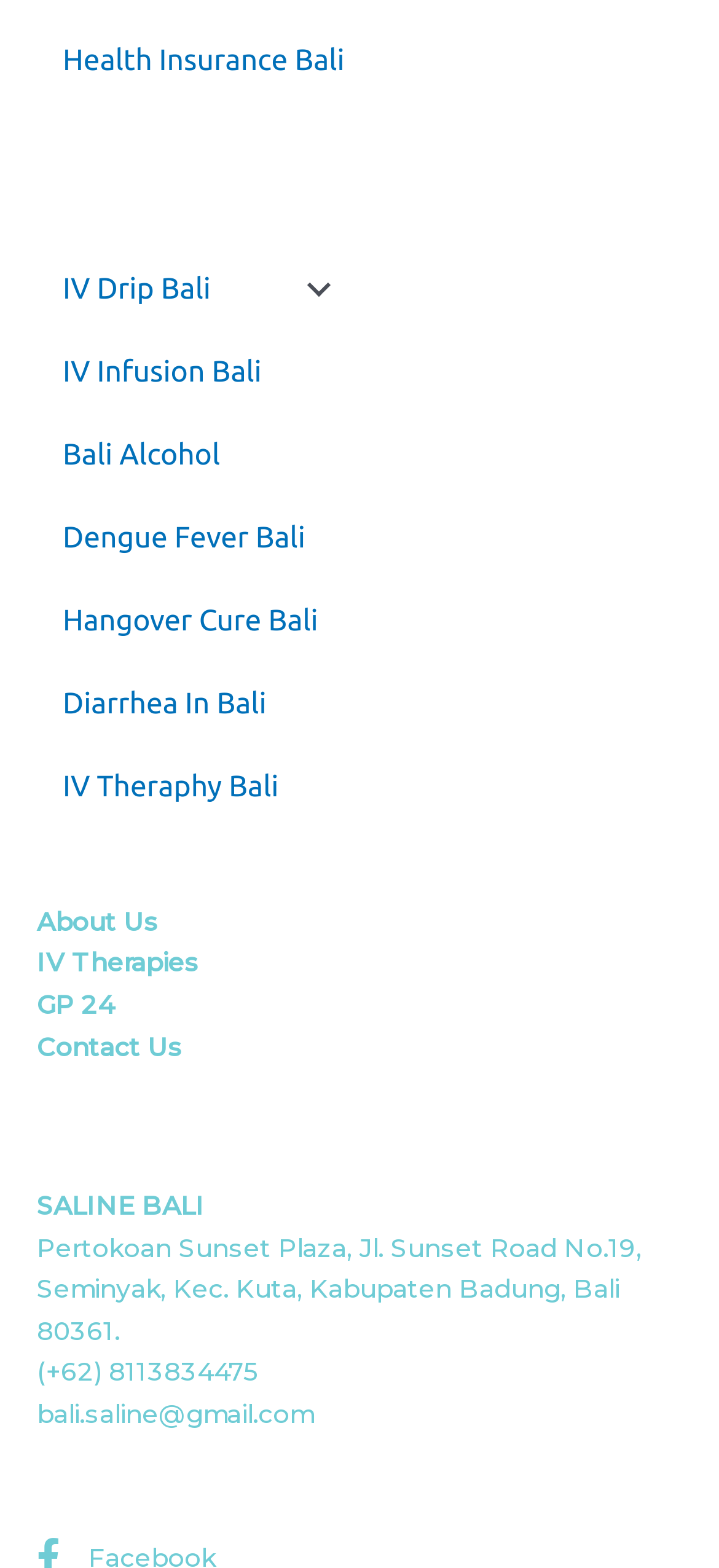Determine the bounding box coordinates of the clickable region to execute the instruction: "Call (+62) 8113834475". The coordinates should be four float numbers between 0 and 1, denoted as [left, top, right, bottom].

[0.051, 0.866, 0.359, 0.884]